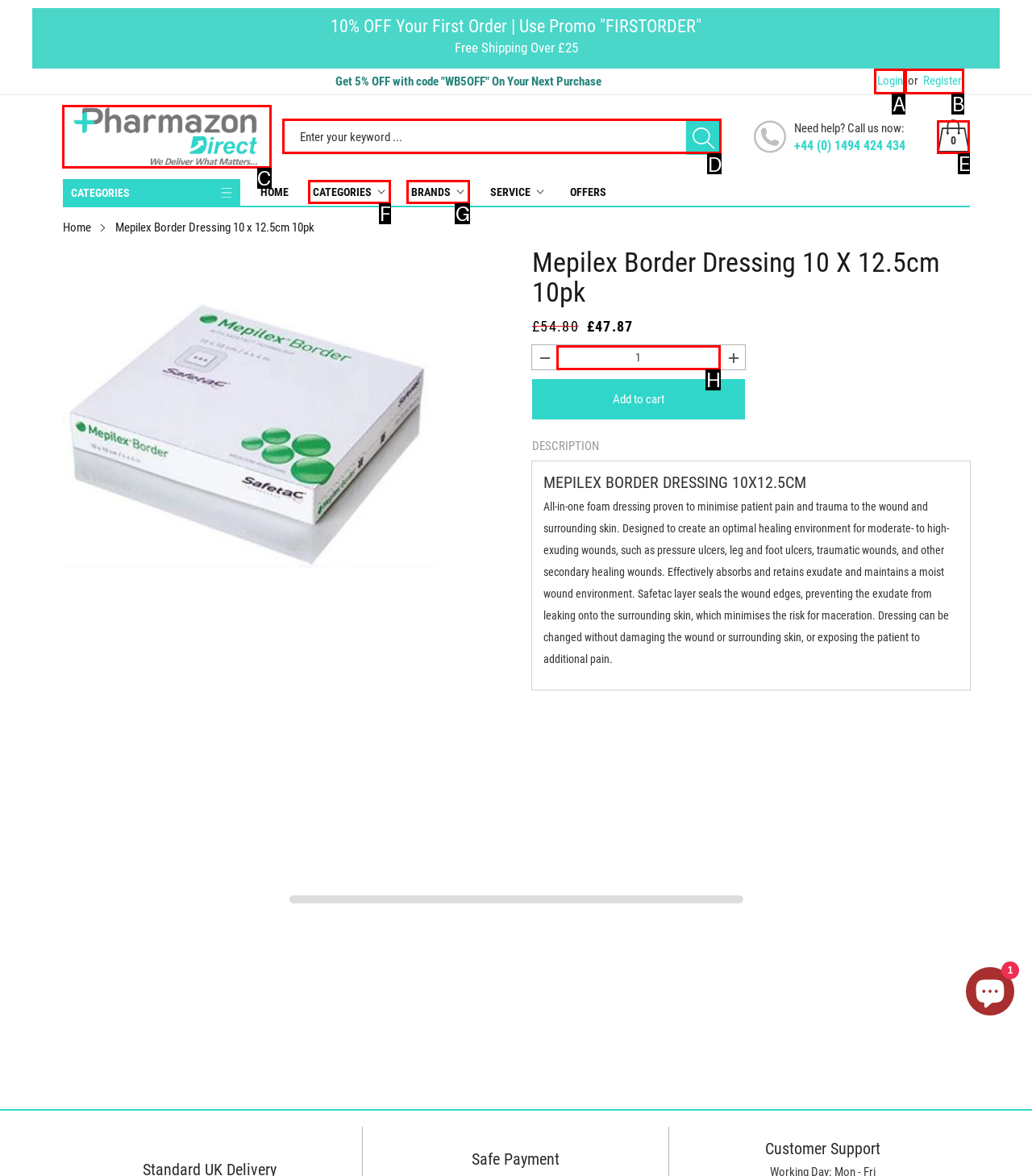Tell me which option I should click to complete the following task: Search for products
Answer with the option's letter from the given choices directly.

D